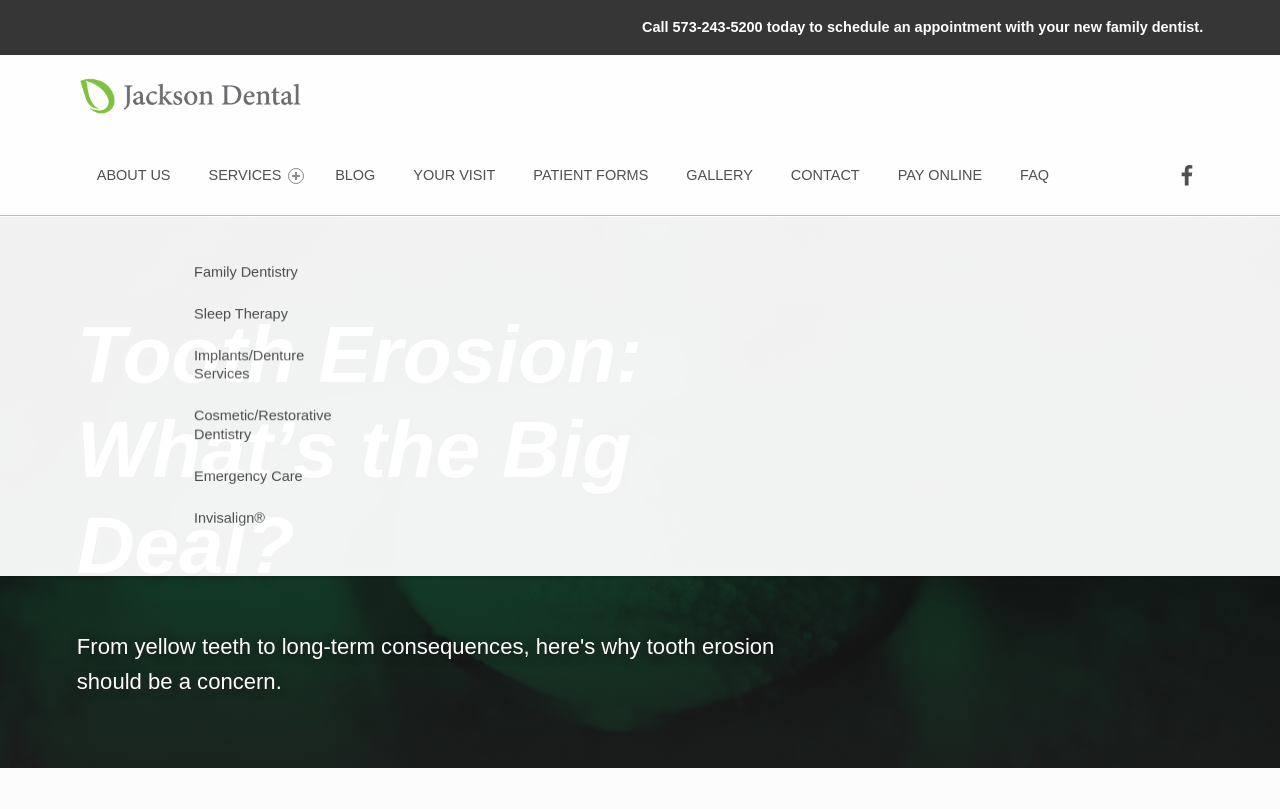Show the bounding box coordinates of the region that should be clicked to follow the instruction: "read about services."

[0.149, 0.193, 0.246, 0.243]